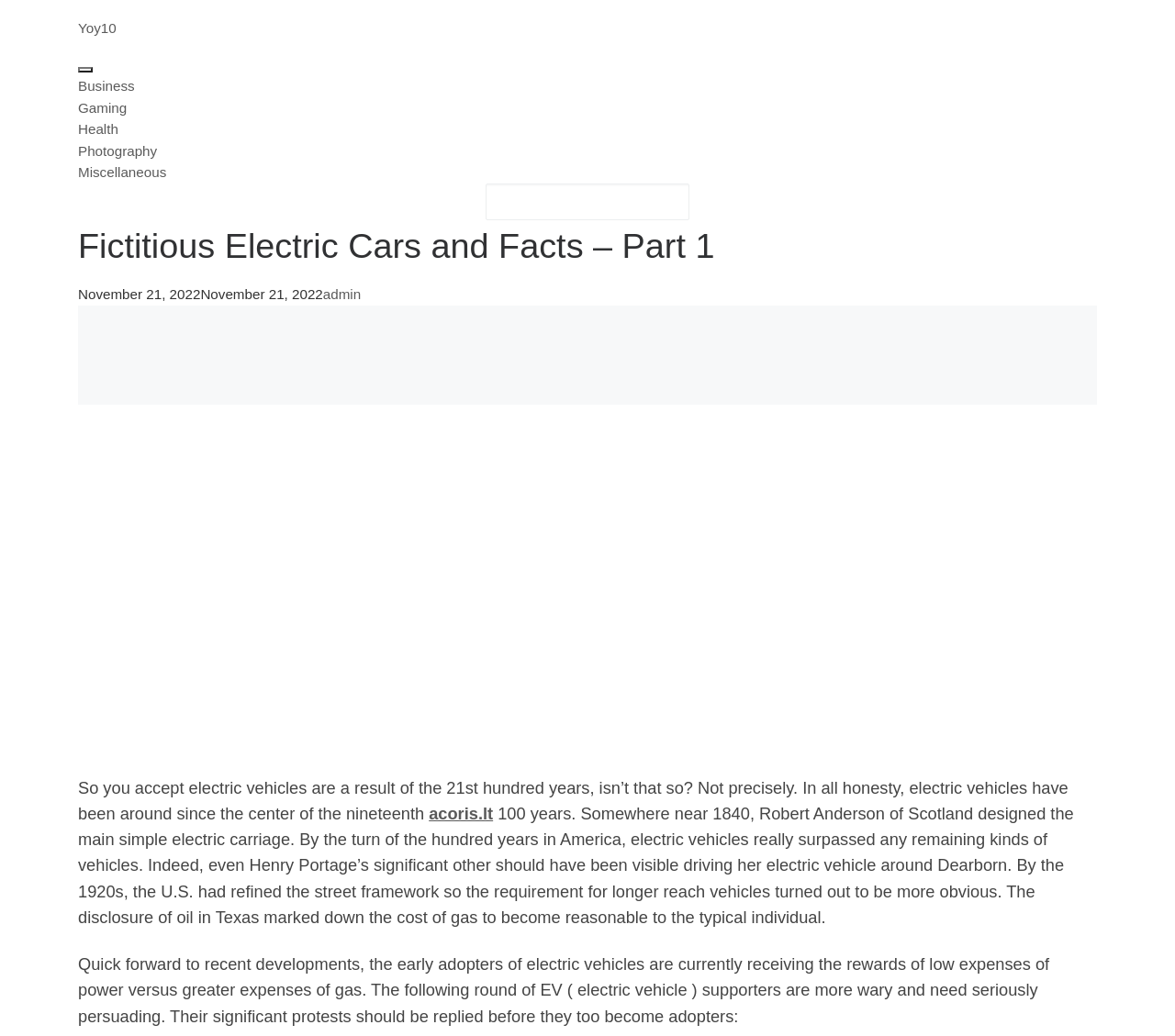Identify the headline of the webpage and generate its text content.

Fictitious Electric Cars and Facts – Part 1